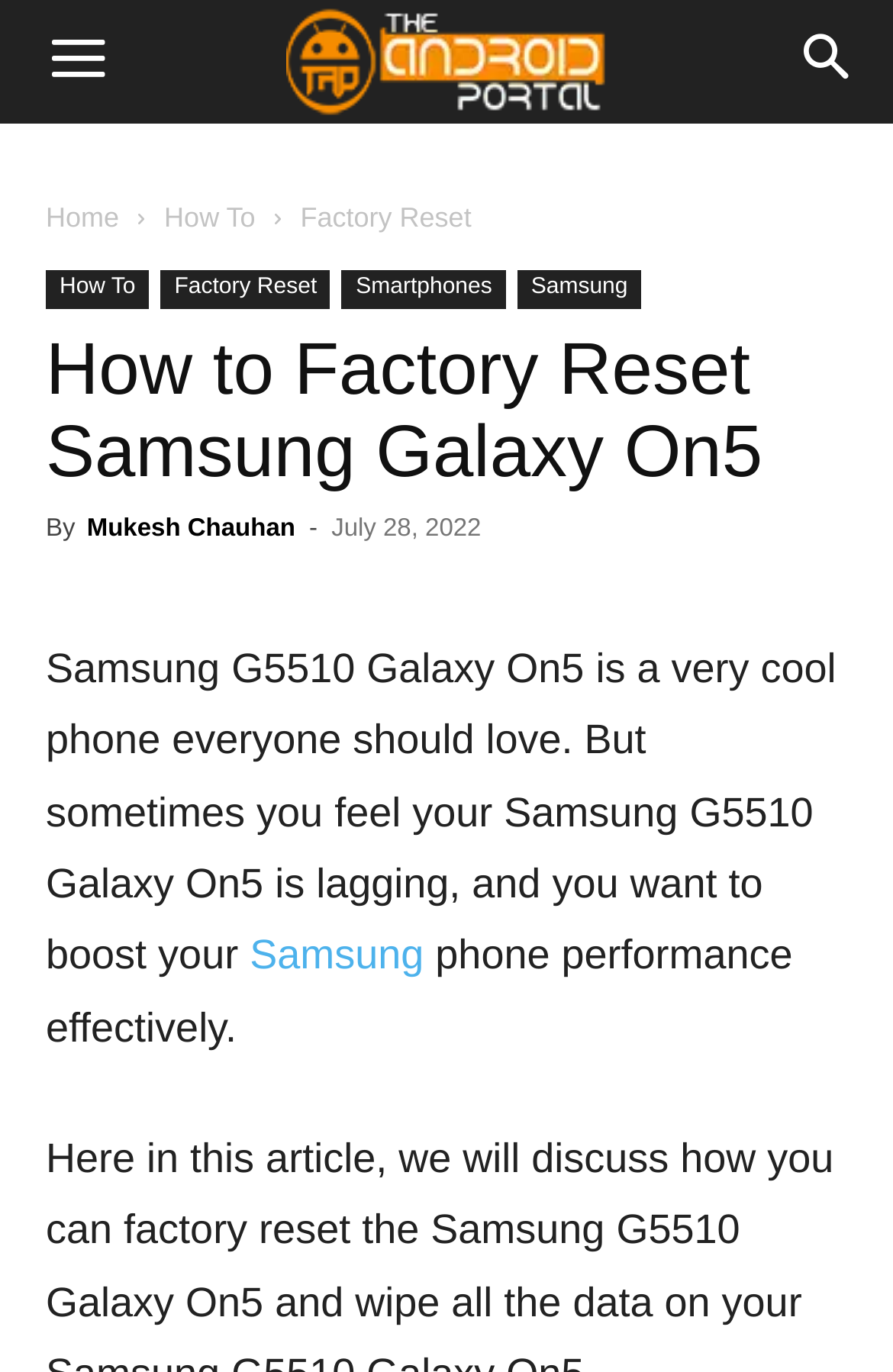What is the name of the phone being discussed?
From the details in the image, provide a complete and detailed answer to the question.

I determined the answer by reading the header of the webpage, which states 'How to Factory Reset Samsung Galaxy On5'. This indicates that the webpage is providing a tutorial on how to factory reset a specific phone model, which is the Samsung G5510 Galaxy On5.